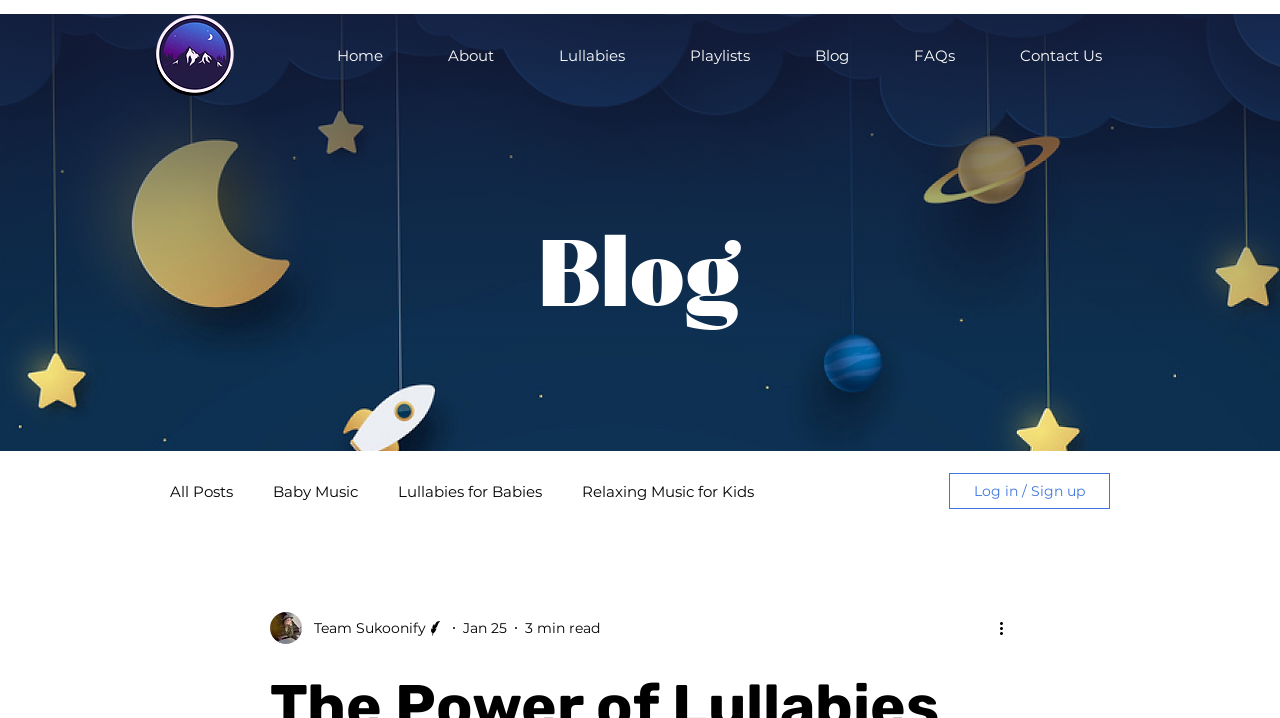Locate the bounding box coordinates of the element that should be clicked to execute the following instruction: "Click on the 'Linux' tag".

None